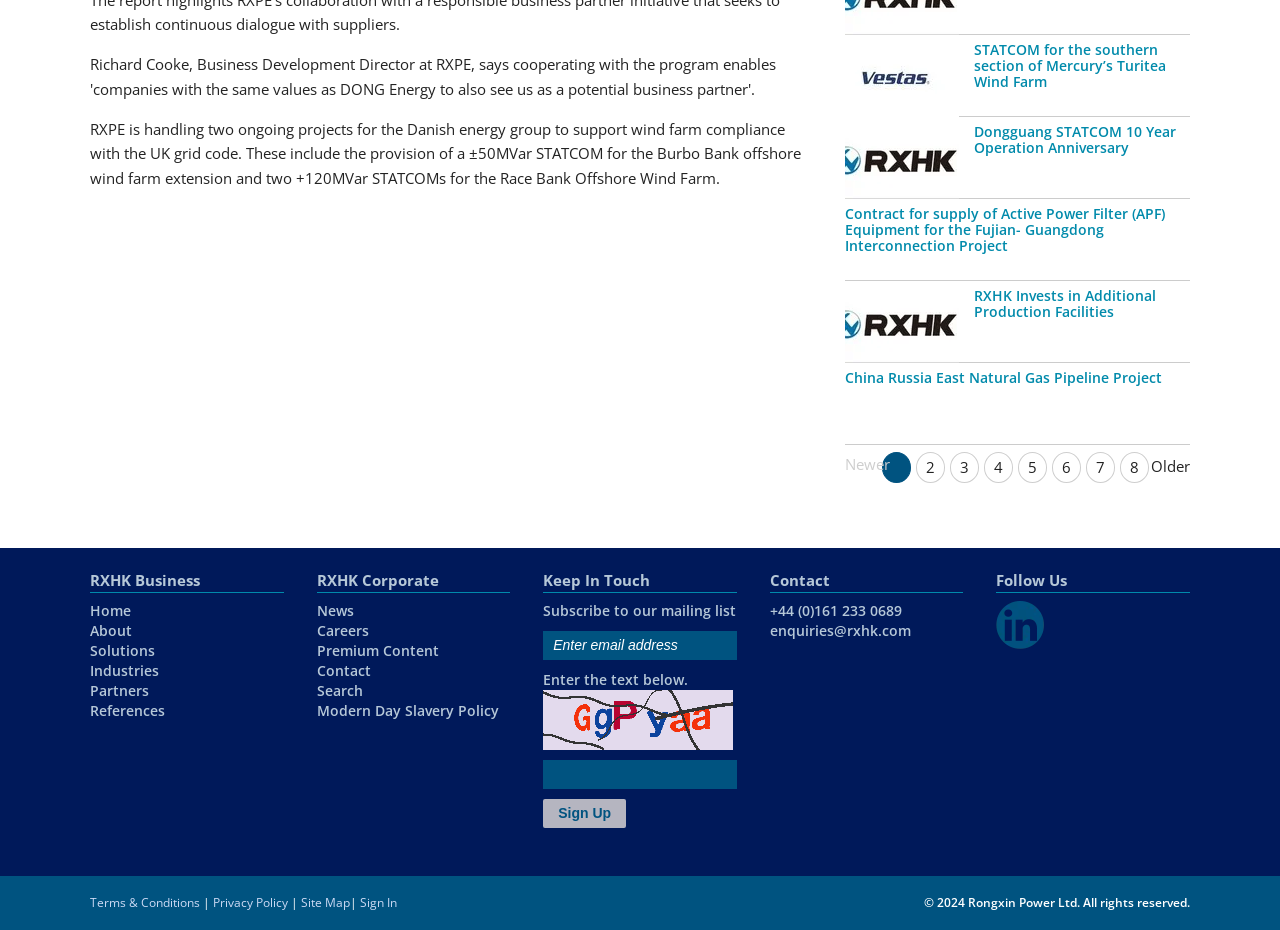Identify the bounding box for the given UI element using the description provided. Coordinates should be in the format (top-left x, top-left y, bottom-right x, bottom-right y) and must be between 0 and 1. Here is the description: Sign In

[0.281, 0.961, 0.31, 0.98]